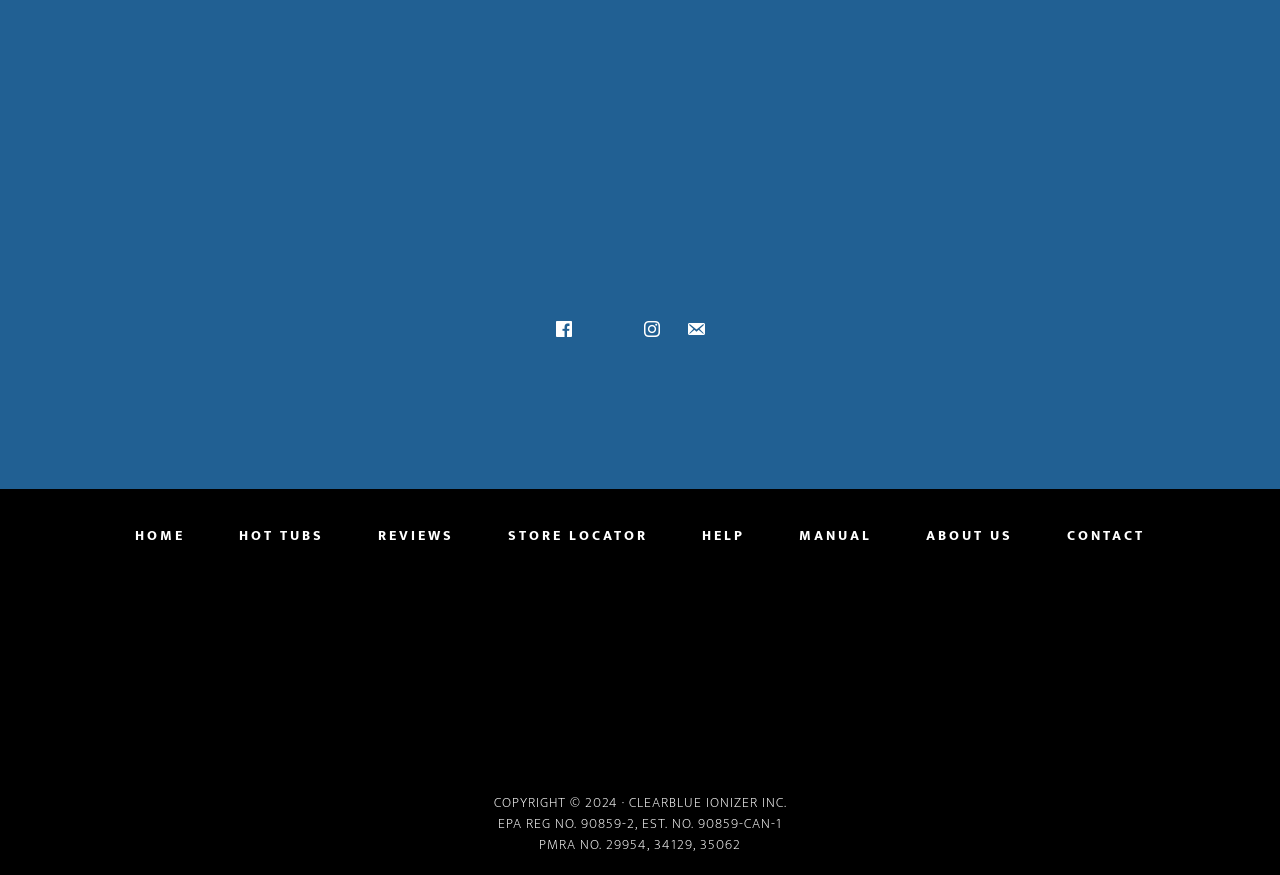Determine the bounding box coordinates of the region I should click to achieve the following instruction: "Go to Home page". Ensure the bounding box coordinates are four float numbers between 0 and 1, i.e., [left, top, right, bottom].

[0.086, 0.588, 0.164, 0.636]